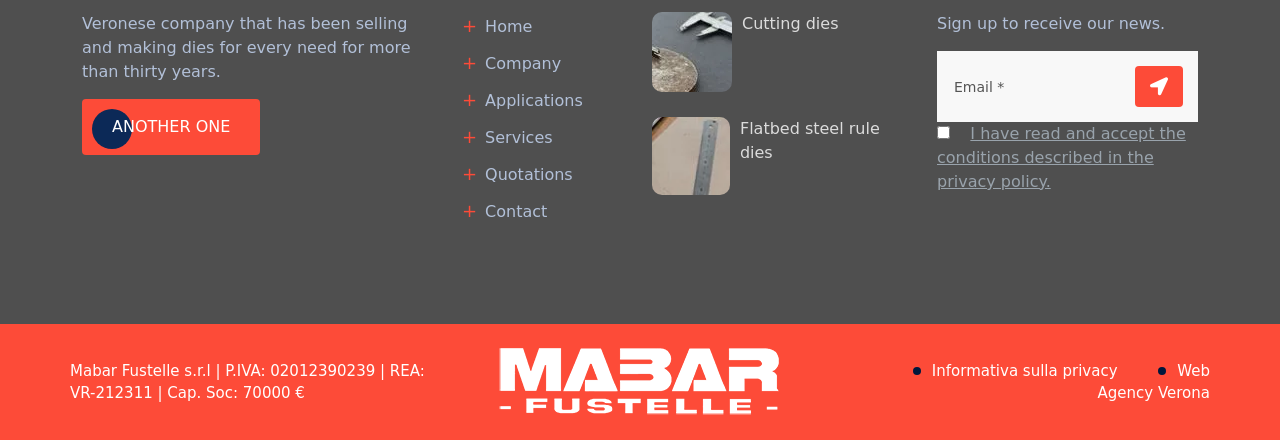Determine the bounding box coordinates for the area that should be clicked to carry out the following instruction: "Click on the 'Cutting dies' link".

[0.509, 0.028, 0.572, 0.21]